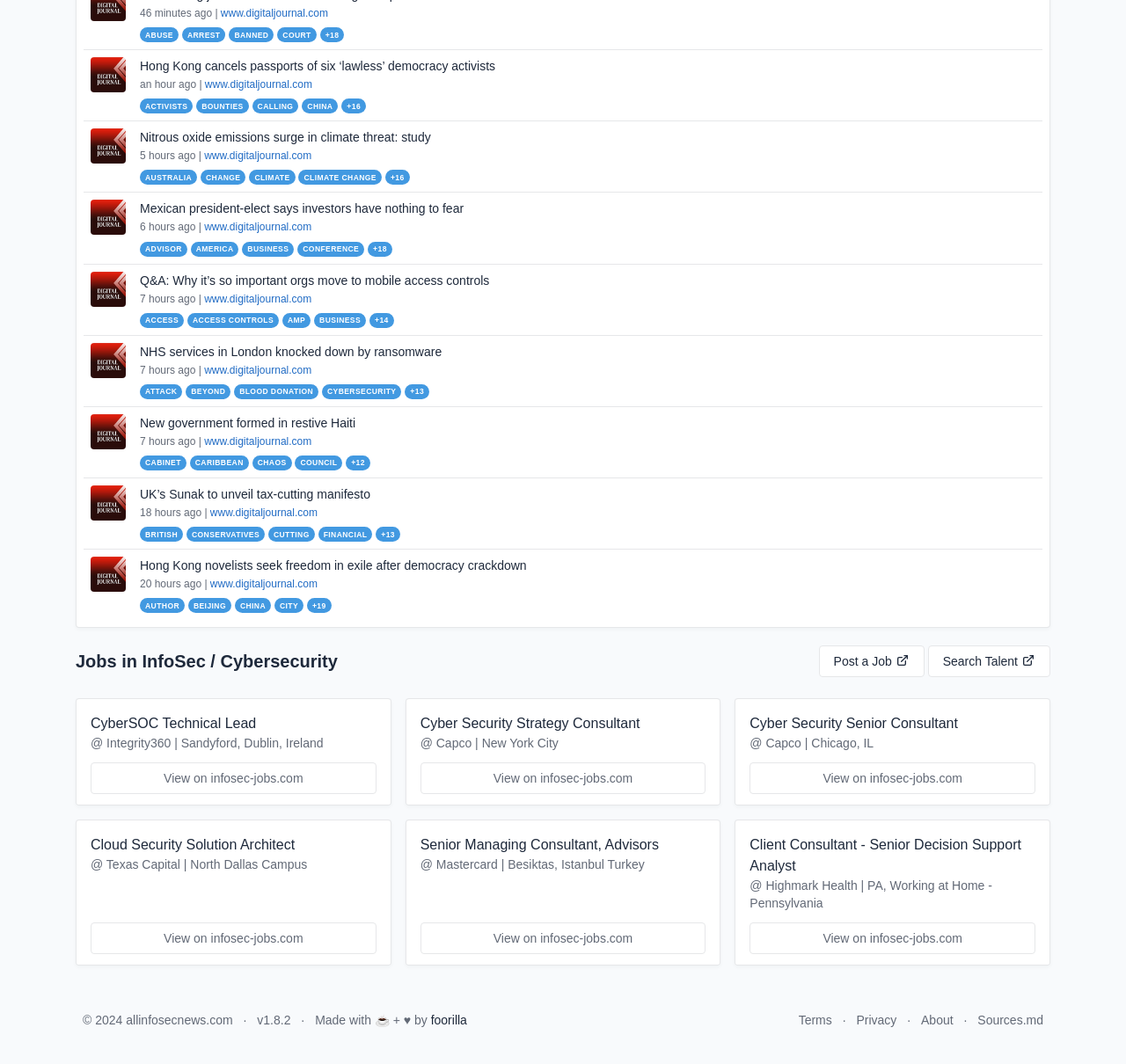Given the element description, predict the bounding box coordinates in the format (top-left x, top-left y, bottom-right x, bottom-right y), using floating point numbers between 0 and 1: Return to top of page

None